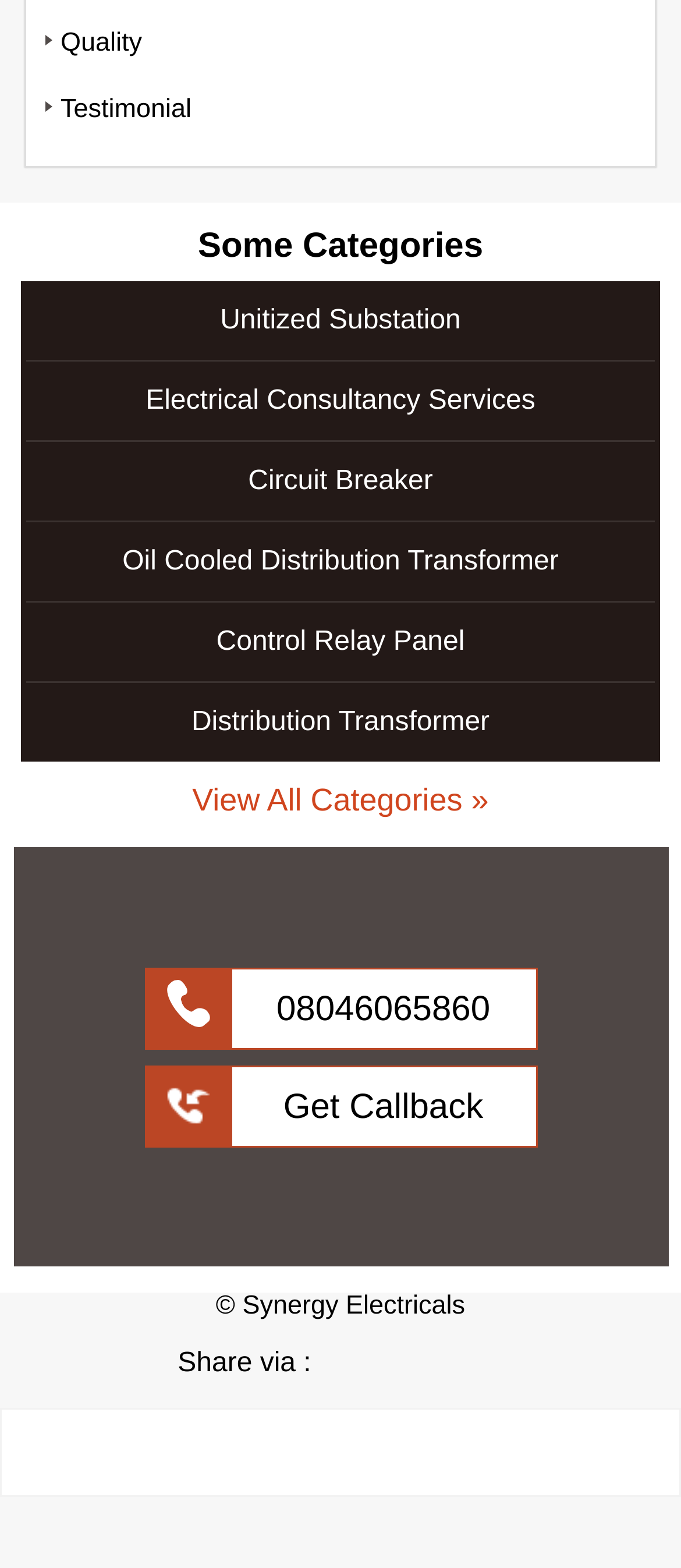Find the bounding box coordinates of the clickable area required to complete the following action: "Call 08046065860".

[0.214, 0.618, 0.786, 0.669]